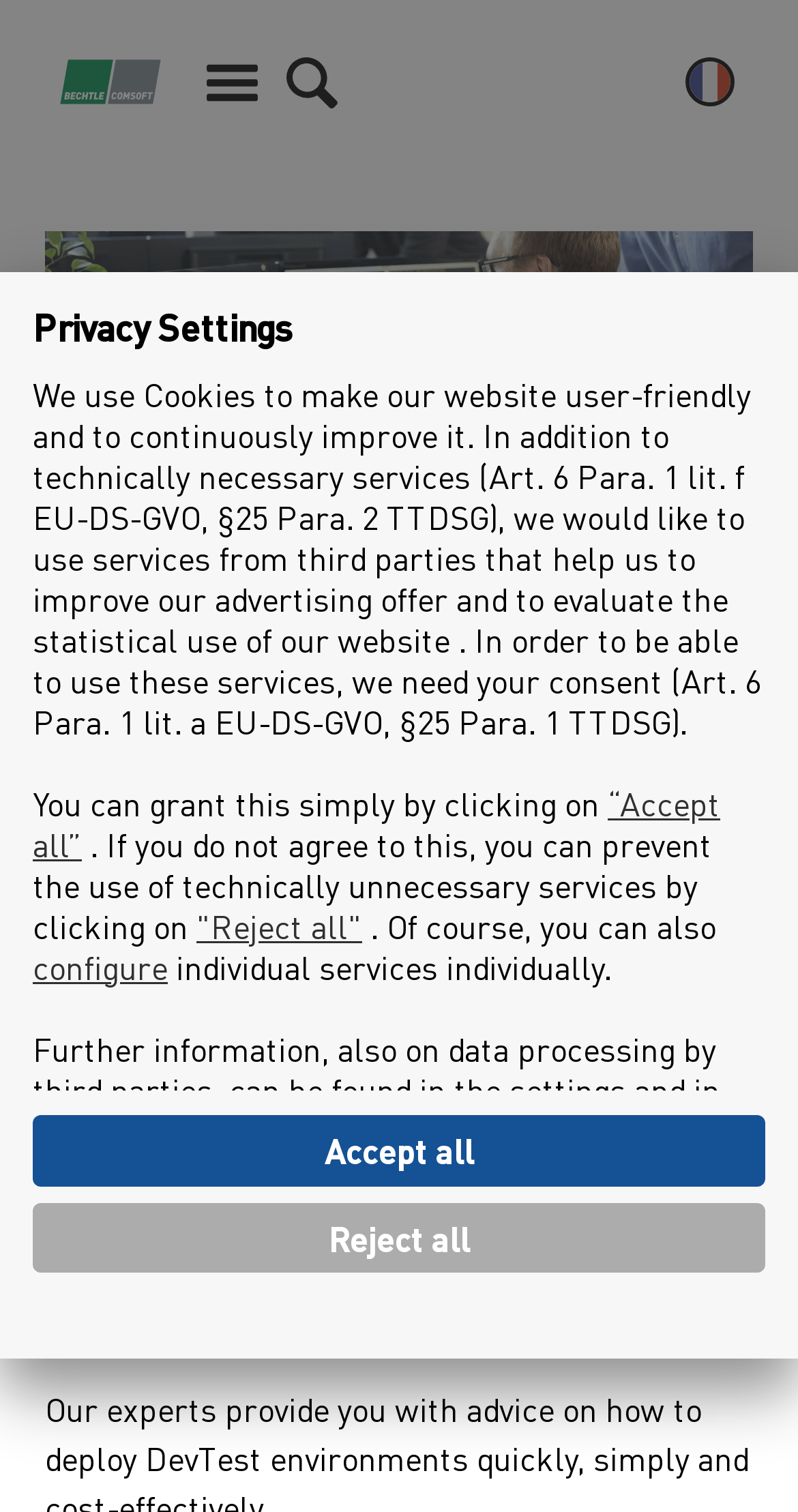Given the element description: "aria-label="Menu"", predict the bounding box coordinates of the UI element it refers to, using four float numbers between 0 and 1, i.e., [left, top, right, bottom].

[0.246, 0.03, 0.336, 0.078]